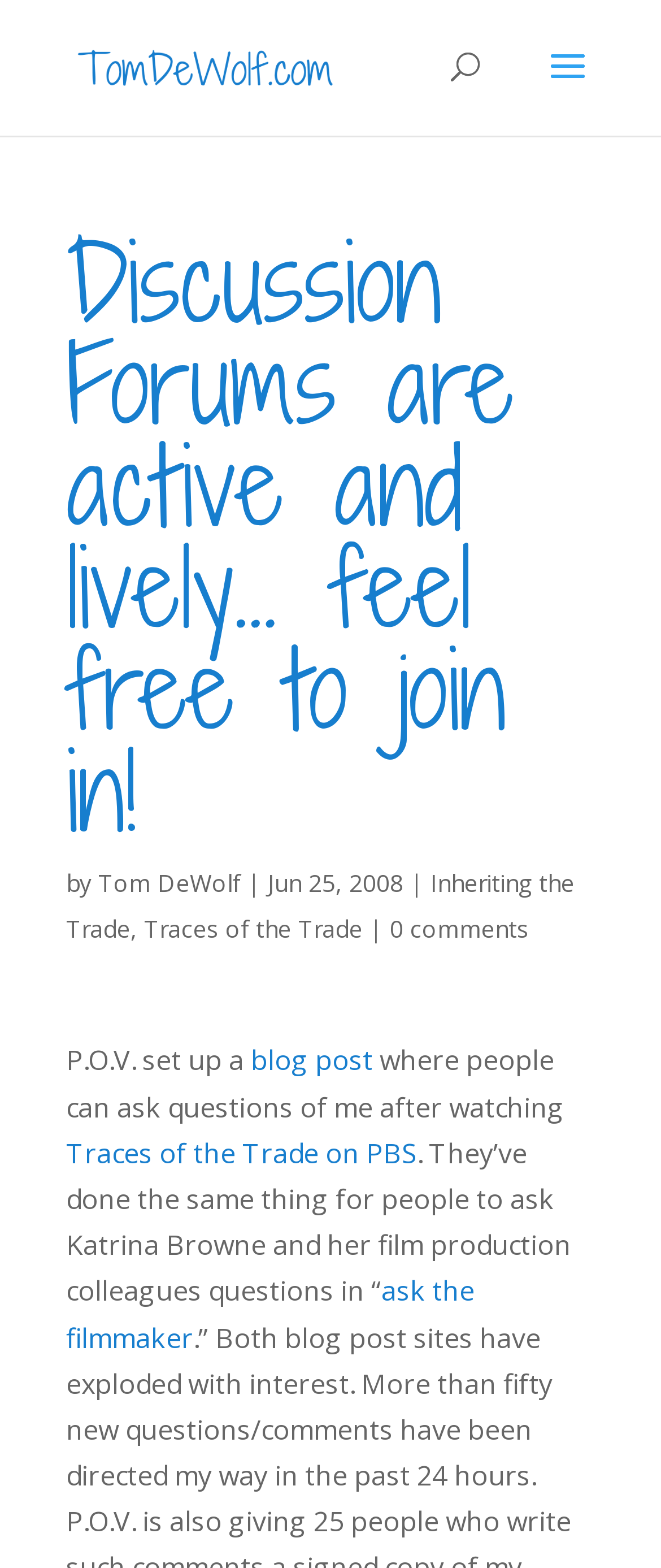How many links are there in the blog post?
Provide a detailed answer to the question, using the image to inform your response.

There are 6 links in the blog post, which can be counted by looking at the links 'Tom DeWolf', 'Inheriting the Trade', 'Traces of the Trade', 'blog post', 'Traces of the Trade on PBS', and 'ask the filmmaker'.